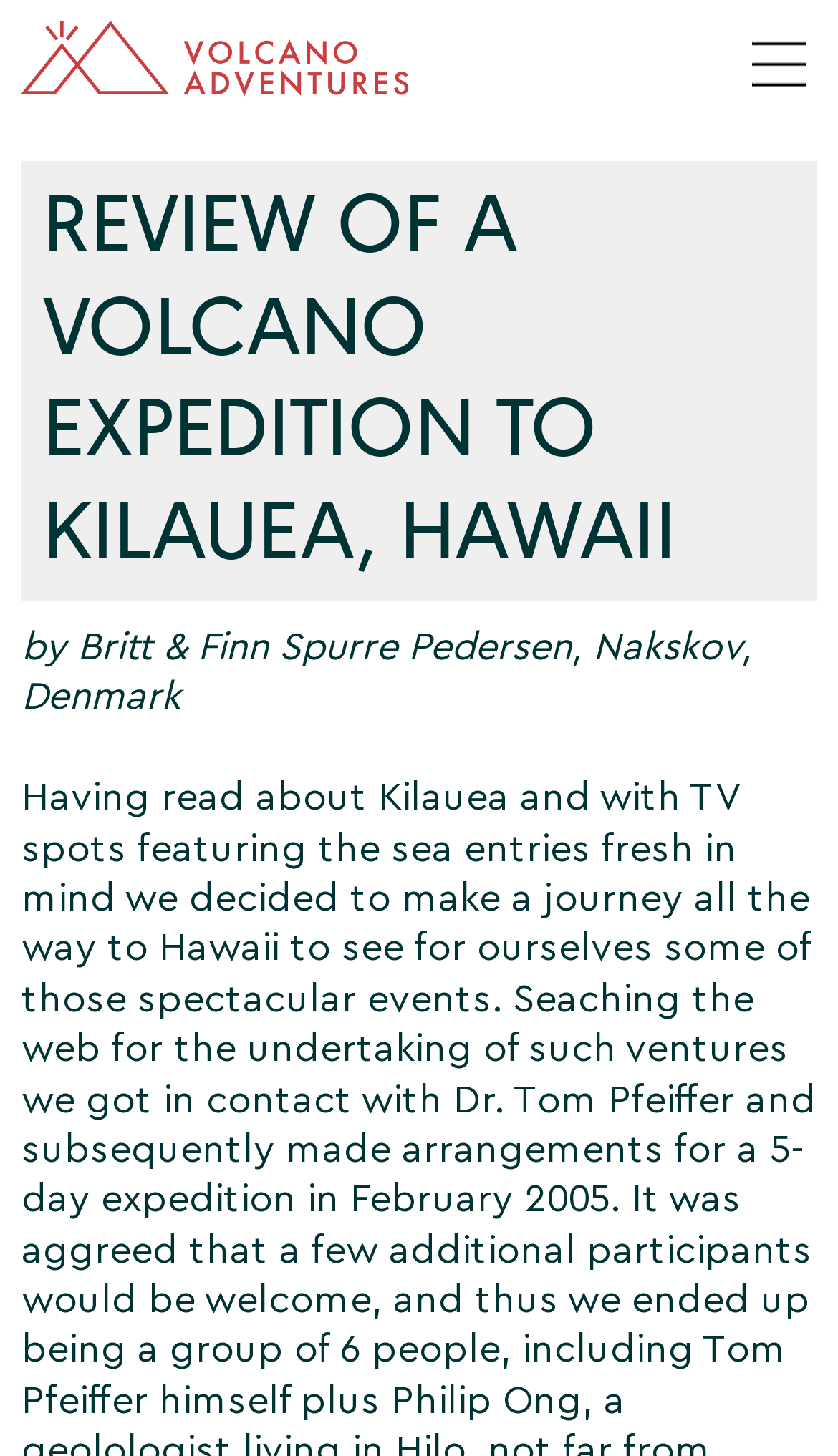Could you determine the bounding box coordinates of the clickable element to complete the instruction: "Switch to English language"? Provide the coordinates as four float numbers between 0 and 1, i.e., [left, top, right, bottom].

[0.772, 0.519, 0.819, 0.547]